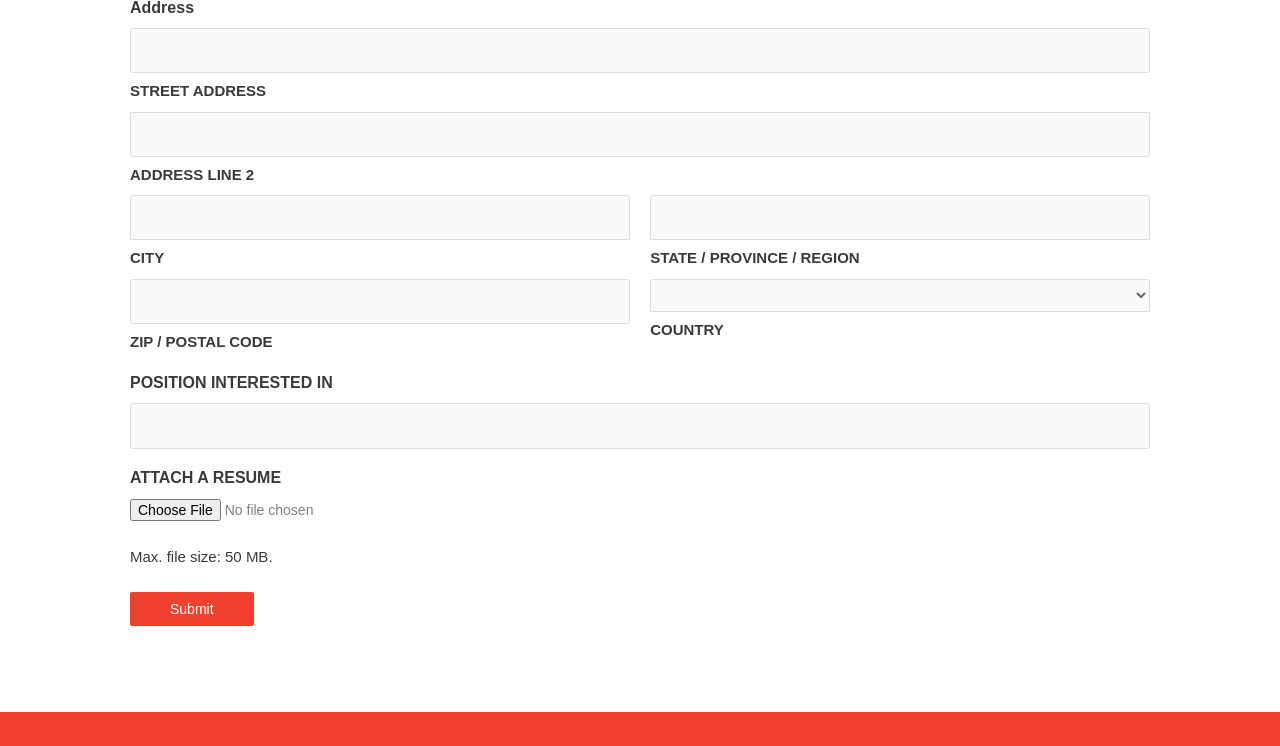What is the last field to fill in the form?
By examining the image, provide a one-word or phrase answer.

Submit